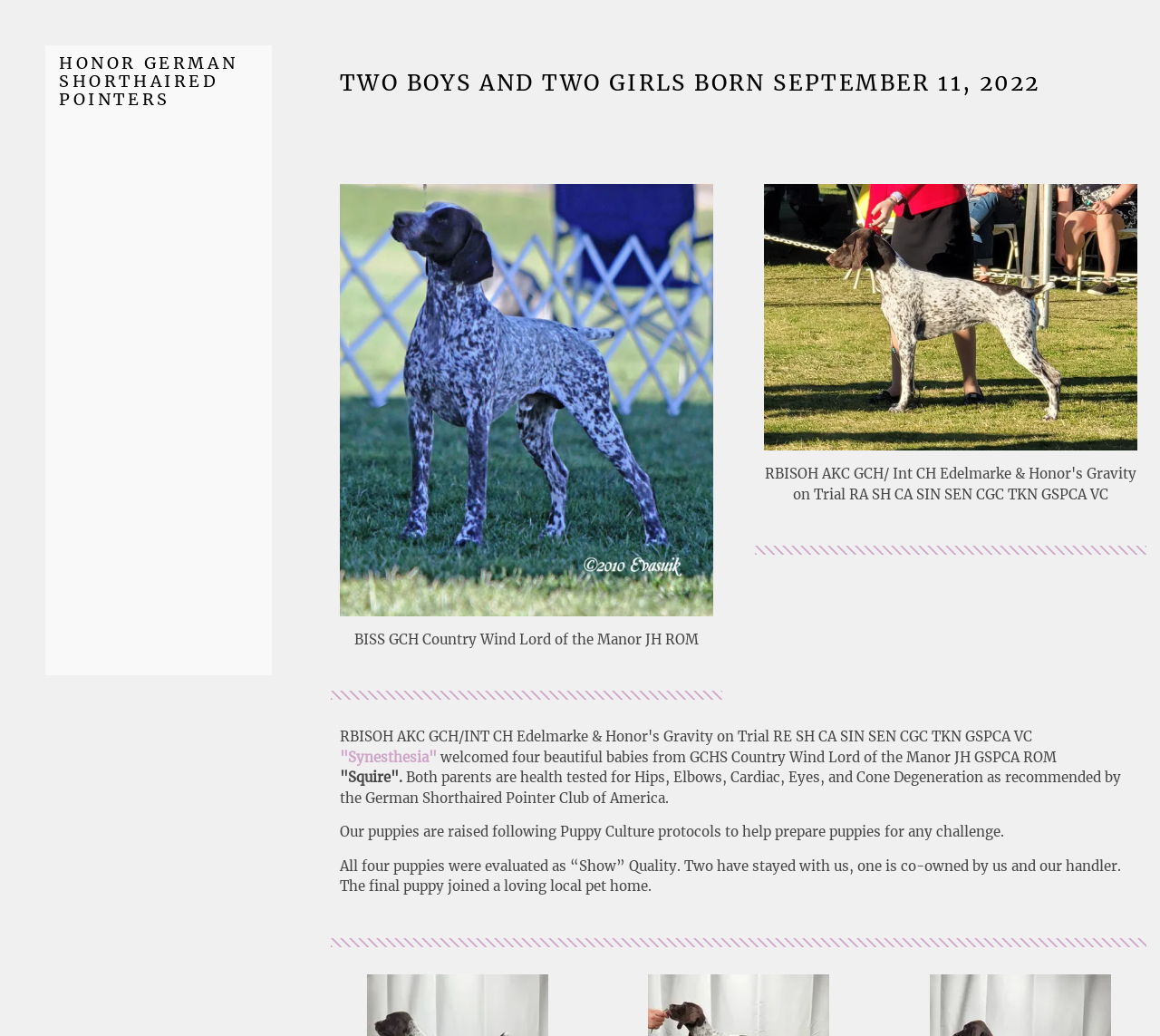Find and provide the bounding box coordinates for the UI element described with: "Contact Us".

[0.042, 0.588, 0.105, 0.611]